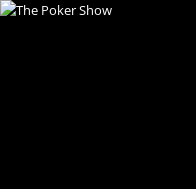Reply to the question below using a single word or brief phrase:
What is the purpose of the logo?

To appeal to poker enthusiasts